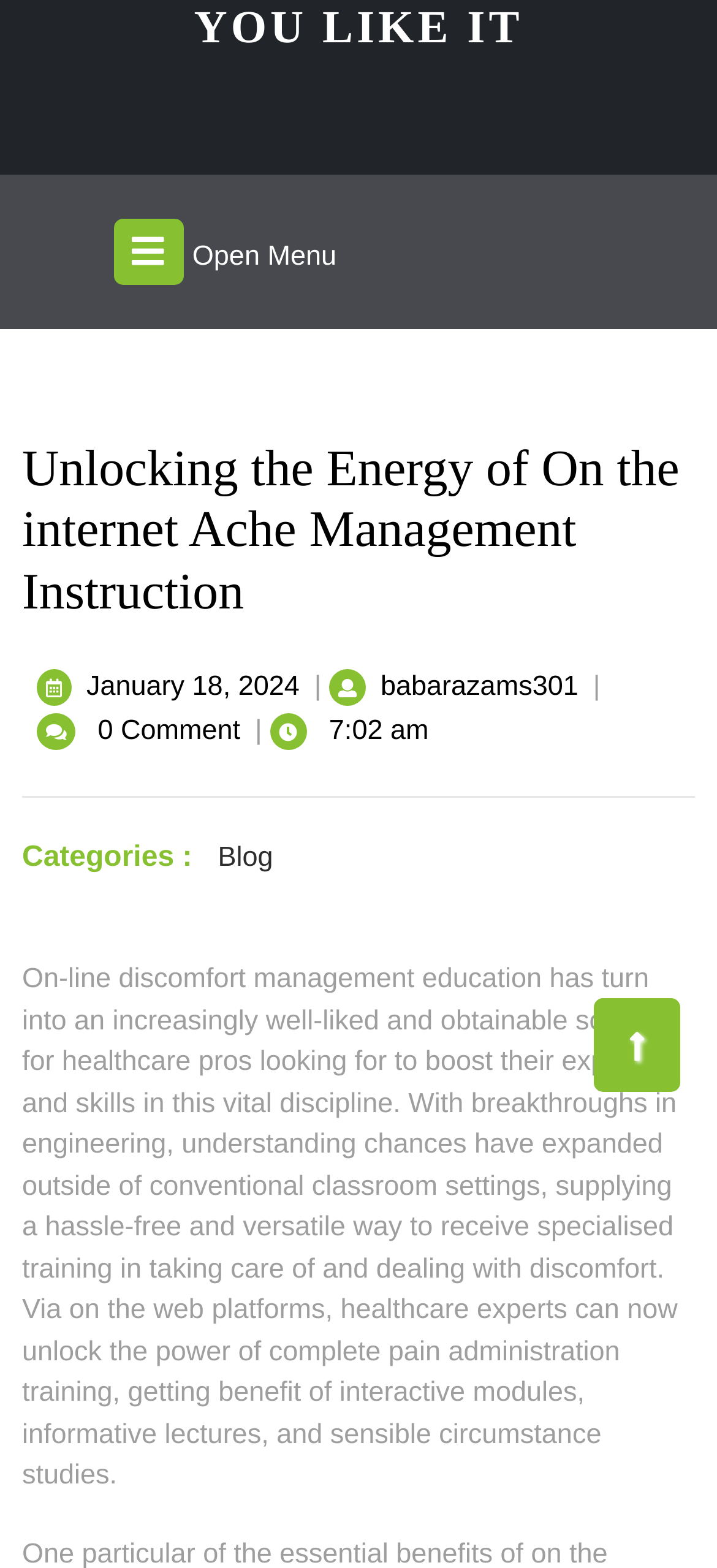Please find the bounding box for the UI component described as follows: "Open MenuOpen Menu".

[0.158, 0.14, 0.469, 0.182]